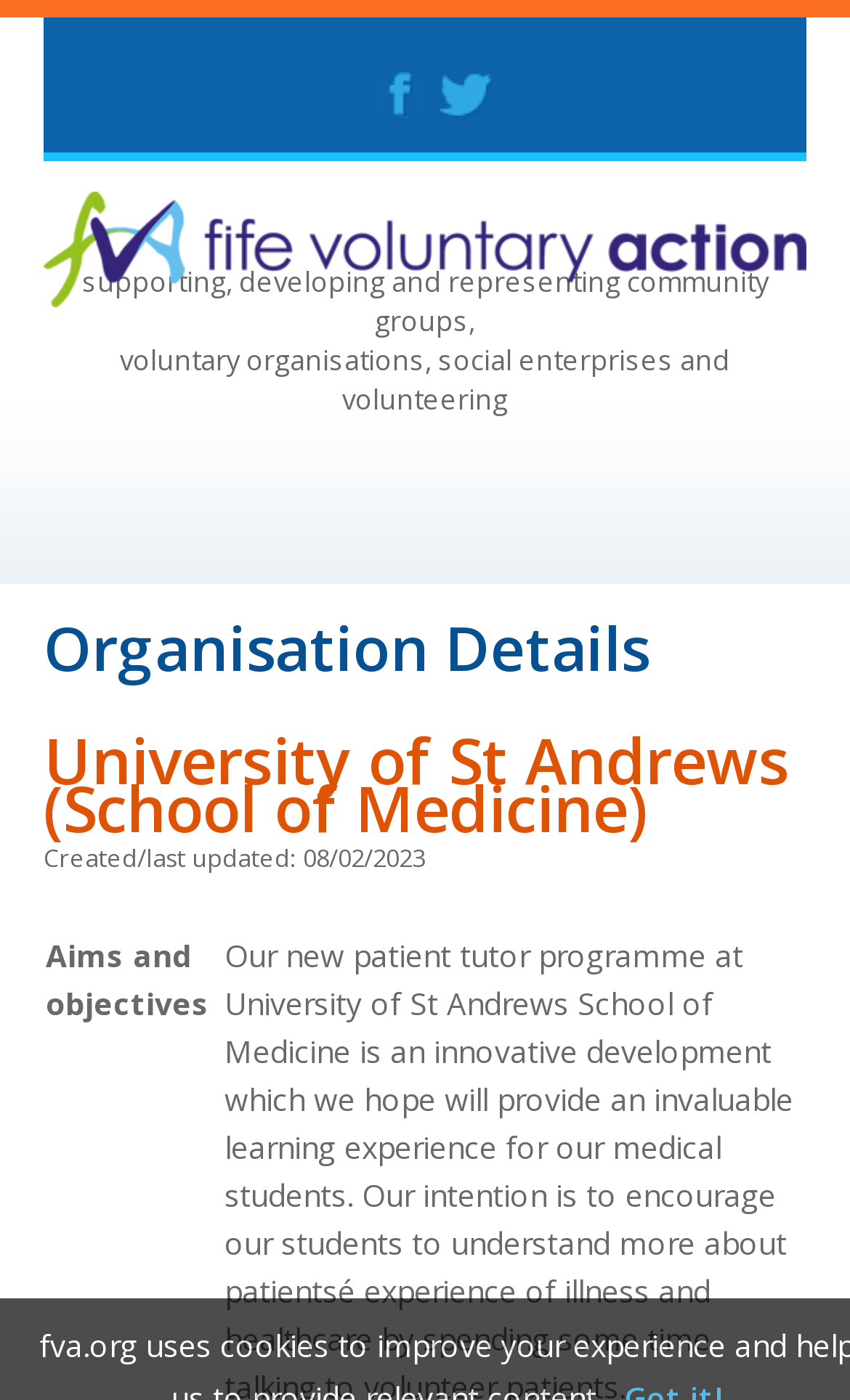From the element description: "alt="Follow us on Twitter: #fifevolaction"", extract the bounding box coordinates of the UI element. The coordinates should be expressed as four float numbers between 0 and 1, in the order [left, top, right, bottom].

[0.518, 0.051, 0.579, 0.084]